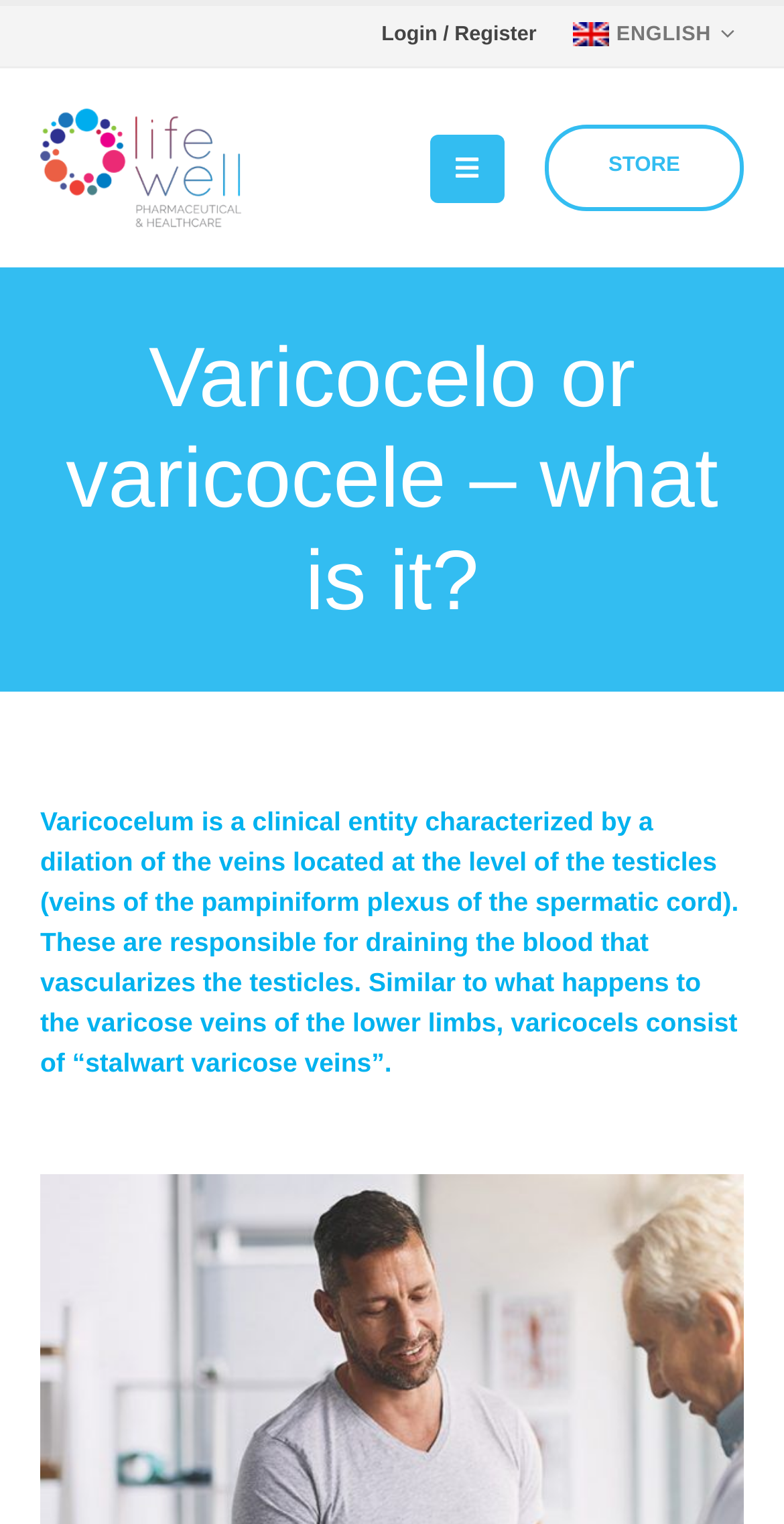Locate the bounding box coordinates of the segment that needs to be clicked to meet this instruction: "Select English language".

[0.718, 0.007, 0.949, 0.041]